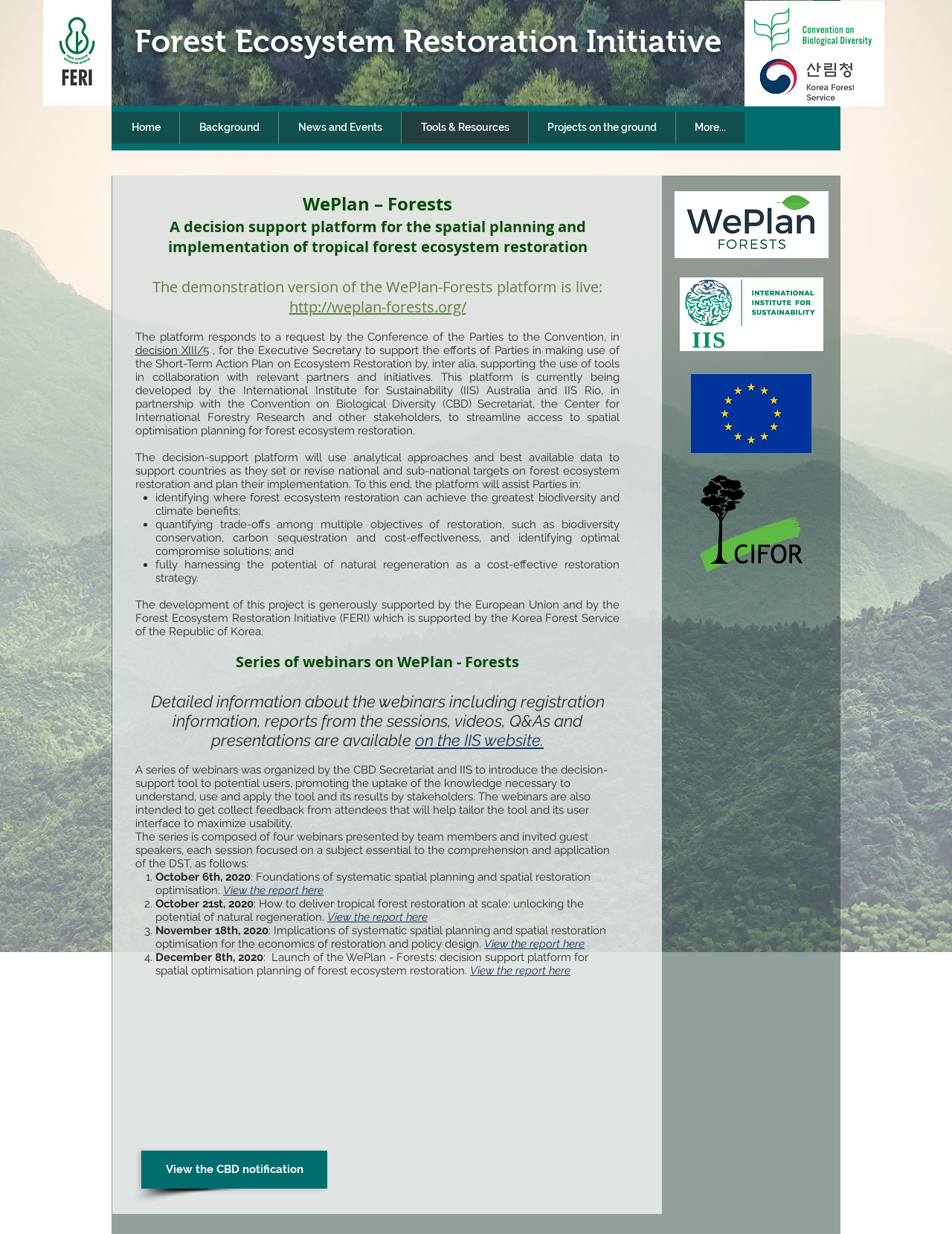How many webinars were organized by the CBD Secretariat and IIS?
Respond with a short answer, either a single word or a phrase, based on the image.

Four